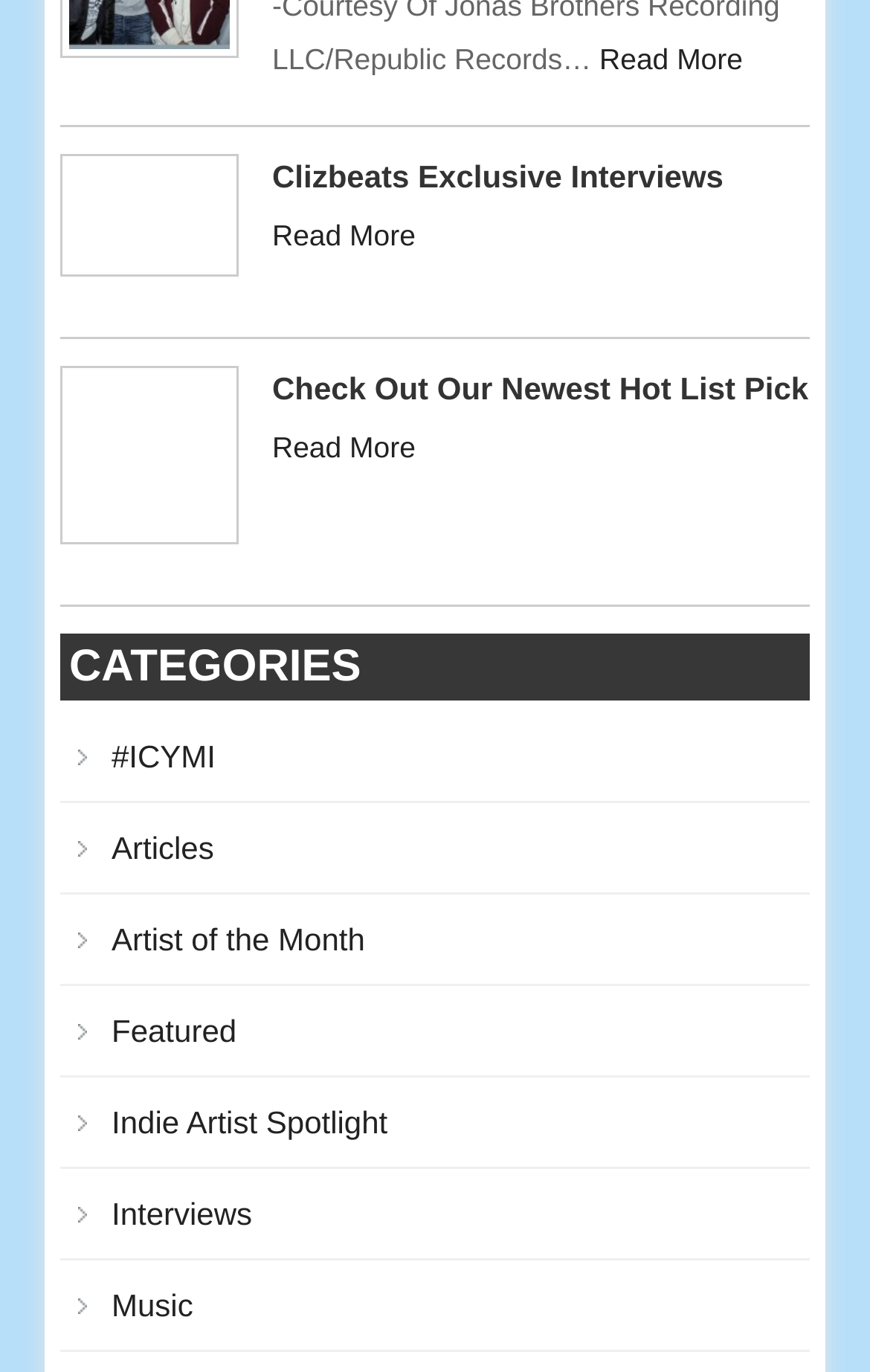Locate the bounding box coordinates of the clickable area needed to fulfill the instruction: "Check out the newest hot list pick".

[0.313, 0.27, 0.929, 0.296]